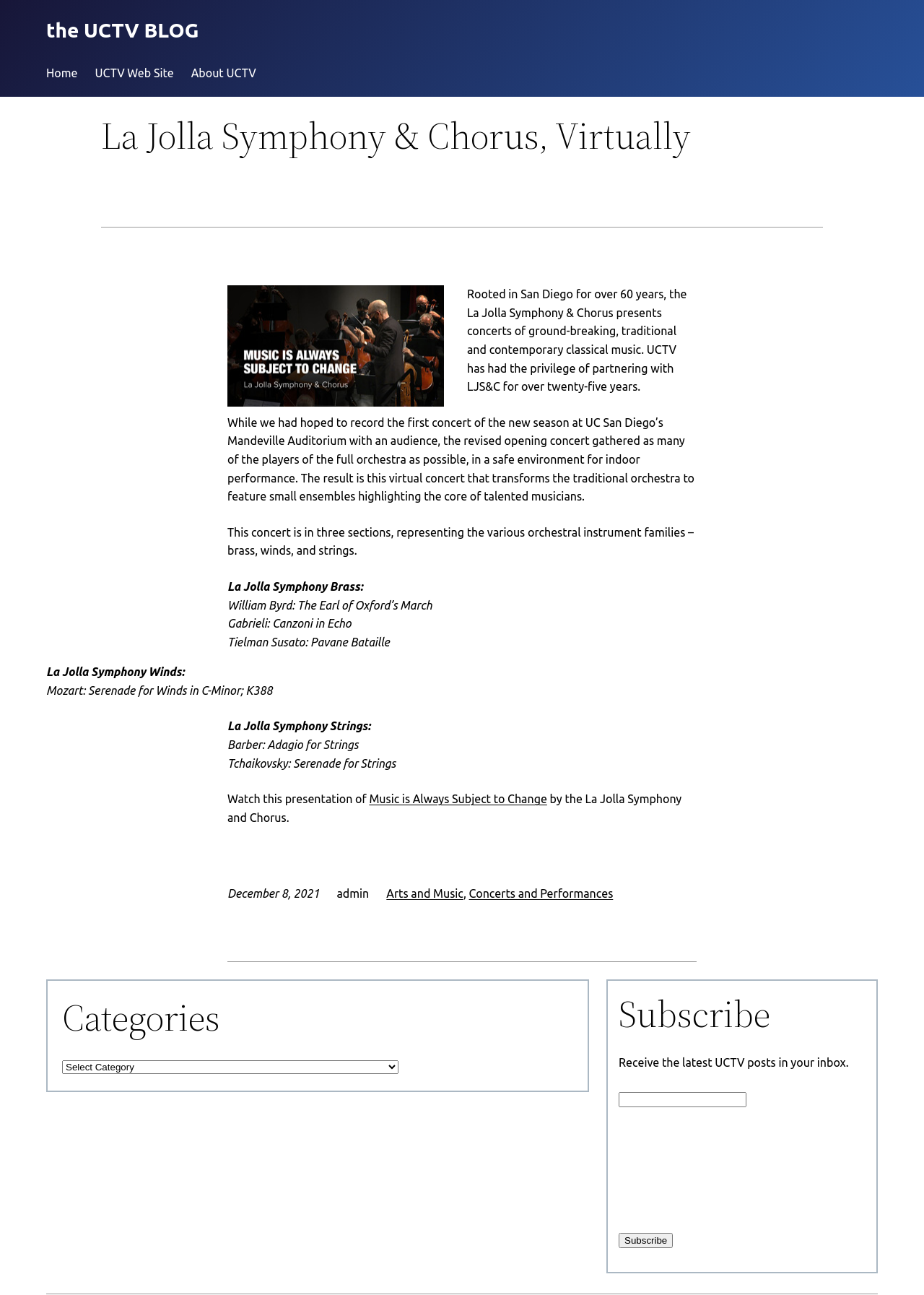Provide a one-word or short-phrase answer to the question:
What is the name of the orchestra featured in this concert?

La Jolla Symphony